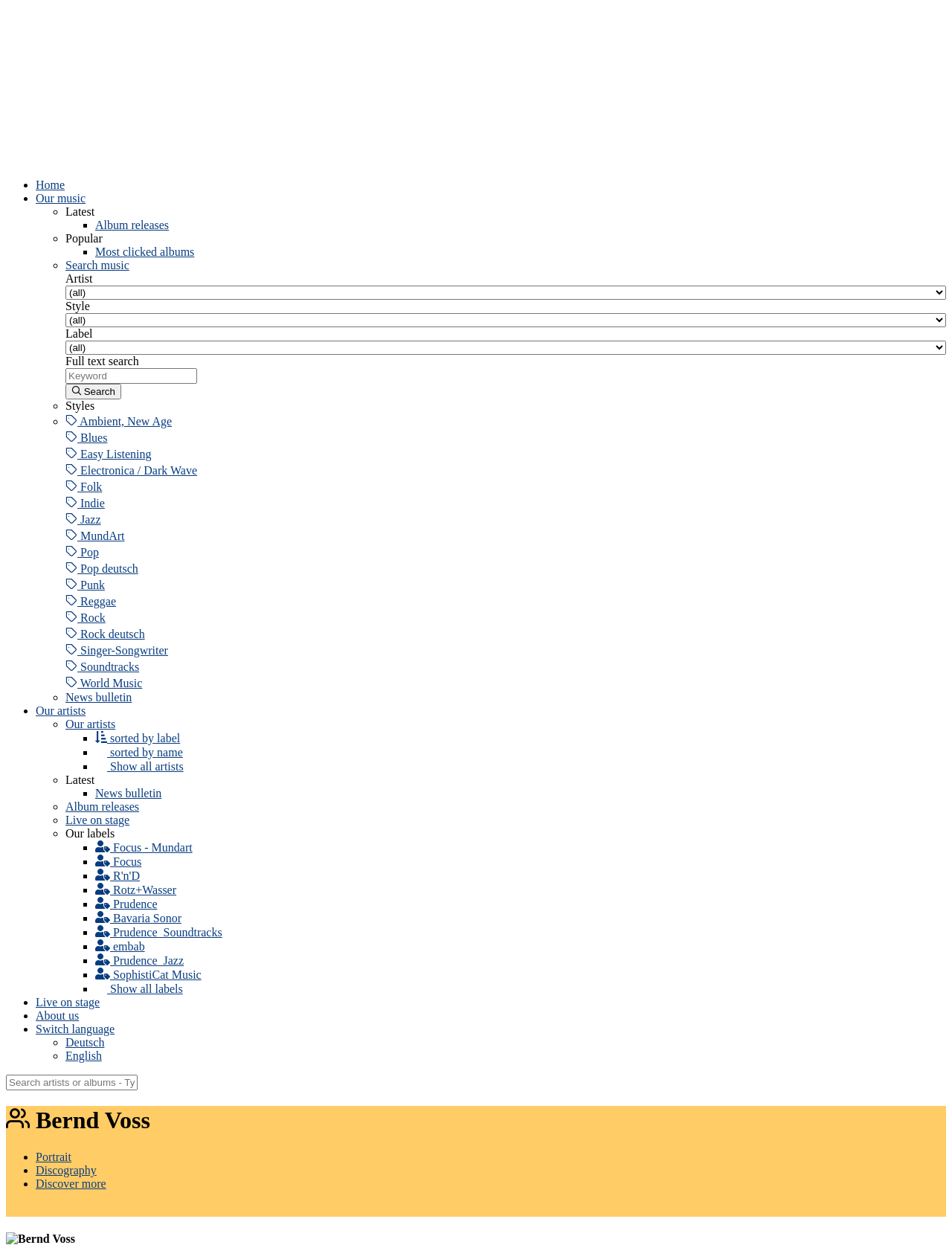Please identify the coordinates of the bounding box that should be clicked to fulfill this instruction: "Select an artist".

[0.069, 0.229, 0.994, 0.241]